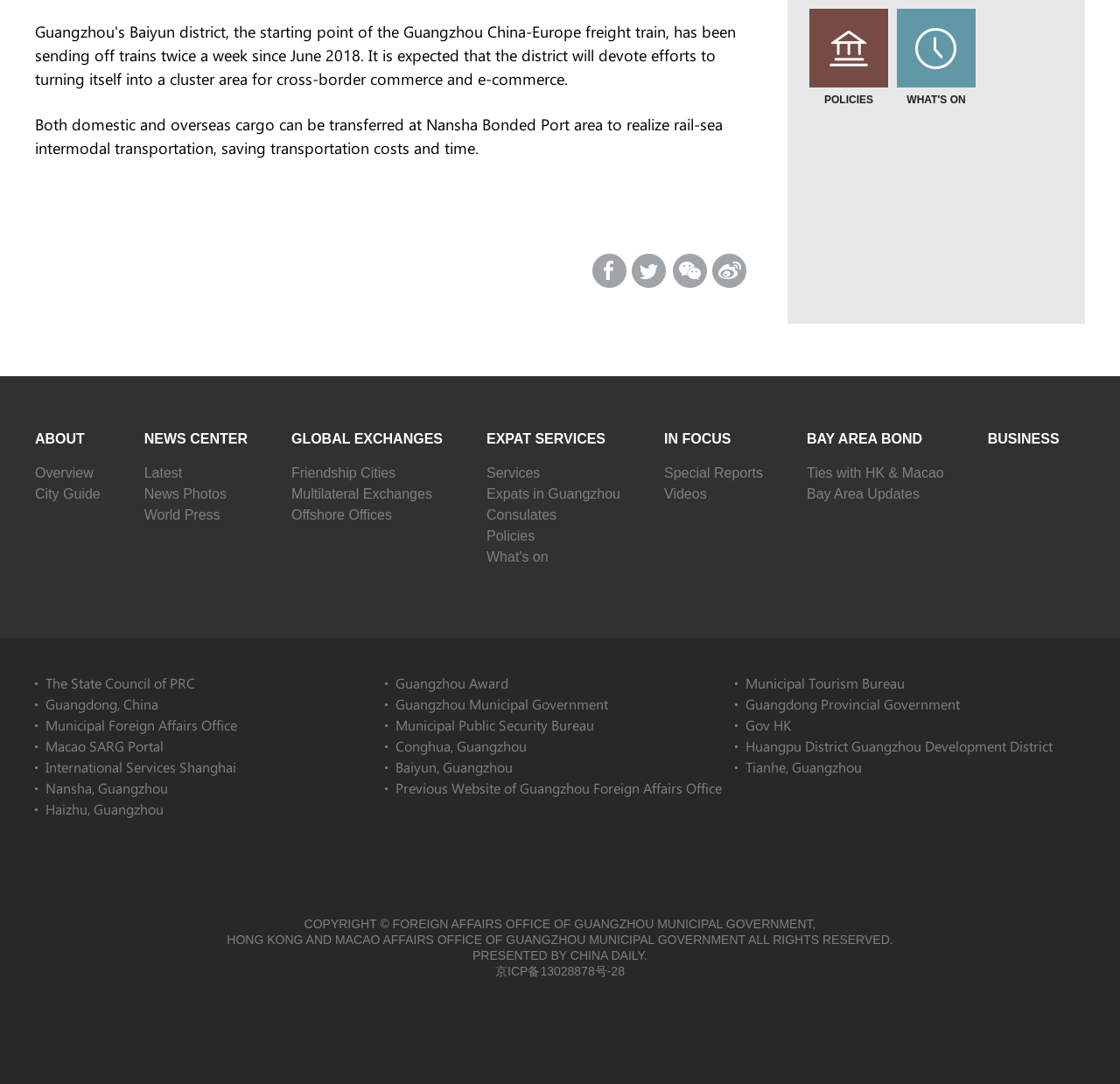Given the content of the image, can you provide a detailed answer to the question?
Who is the presenter of this webpage?

The static text at the bottom of the webpage states 'PRESENTED BY CHINA DAILY', indicating that China Daily is the presenter or sponsor of this webpage.